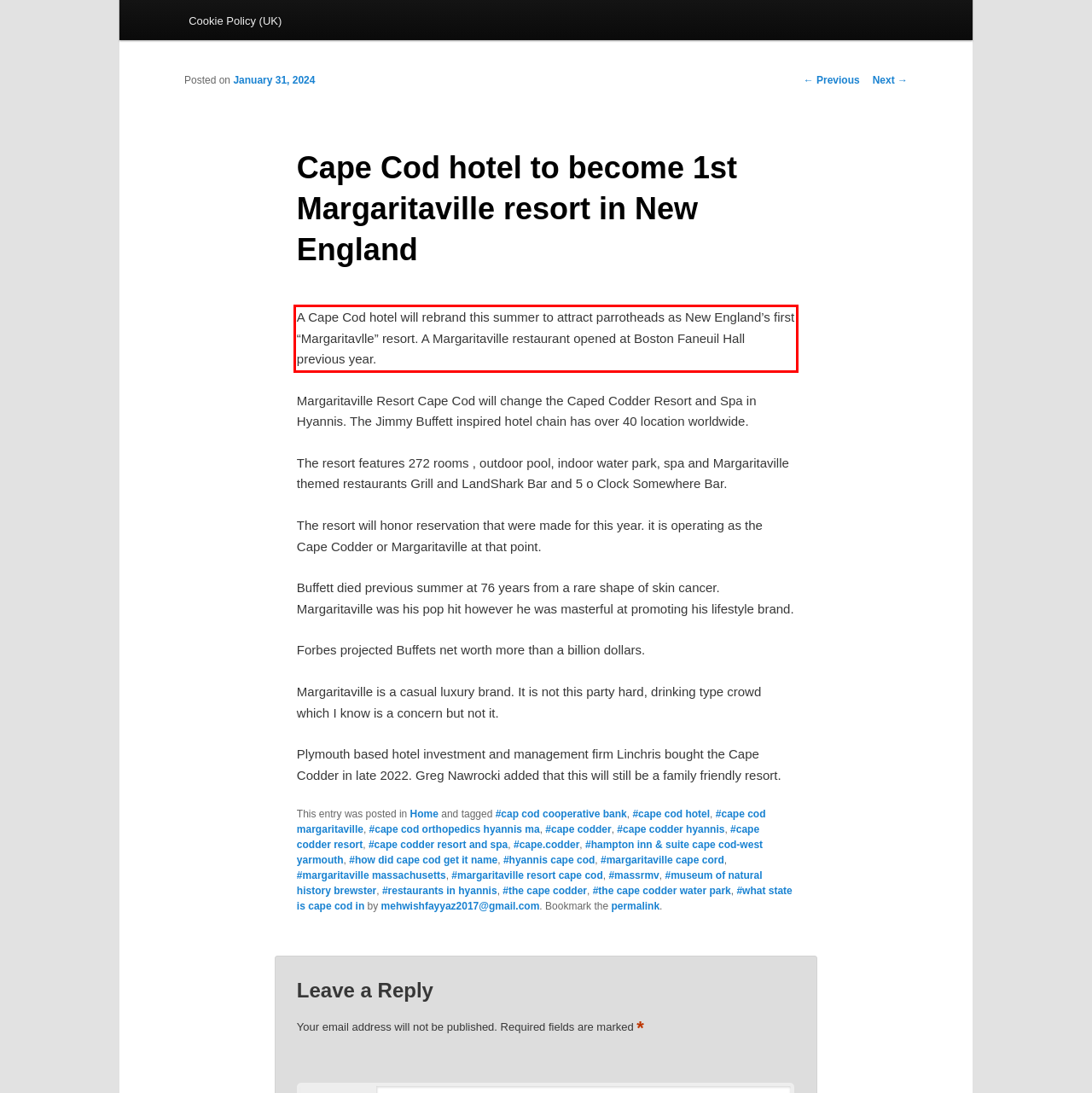Using the provided screenshot of a webpage, recognize the text inside the red rectangle bounding box by performing OCR.

A Cape Cod hotel will rebrand this summer to attract parrotheads as New England’s first “Margaritavlle” resort. A Margaritaville restaurant opened at Boston Faneuil Hall previous year.